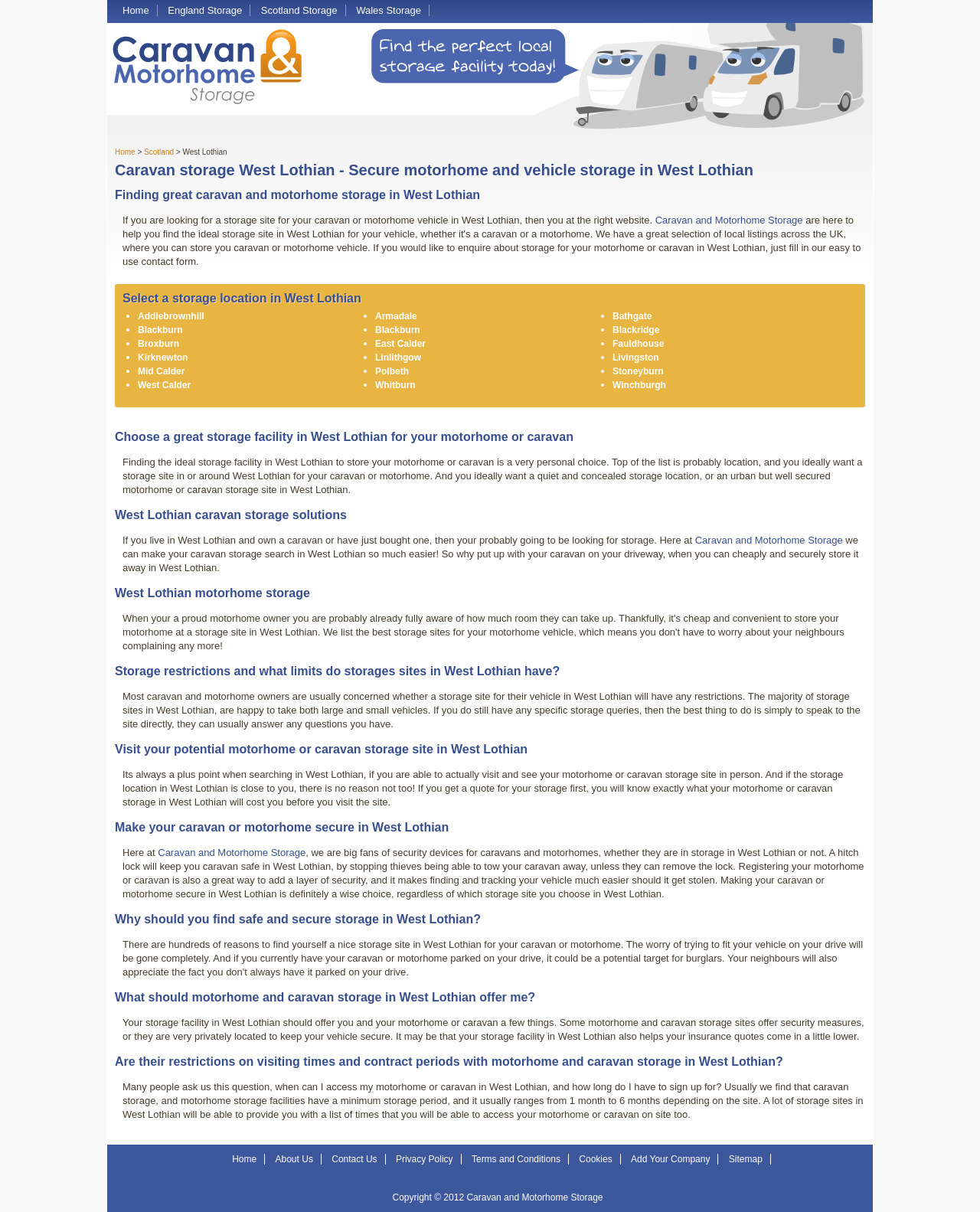Respond to the following question with a brief word or phrase:
What is the main purpose of this website?

Caravan and motorhome storage